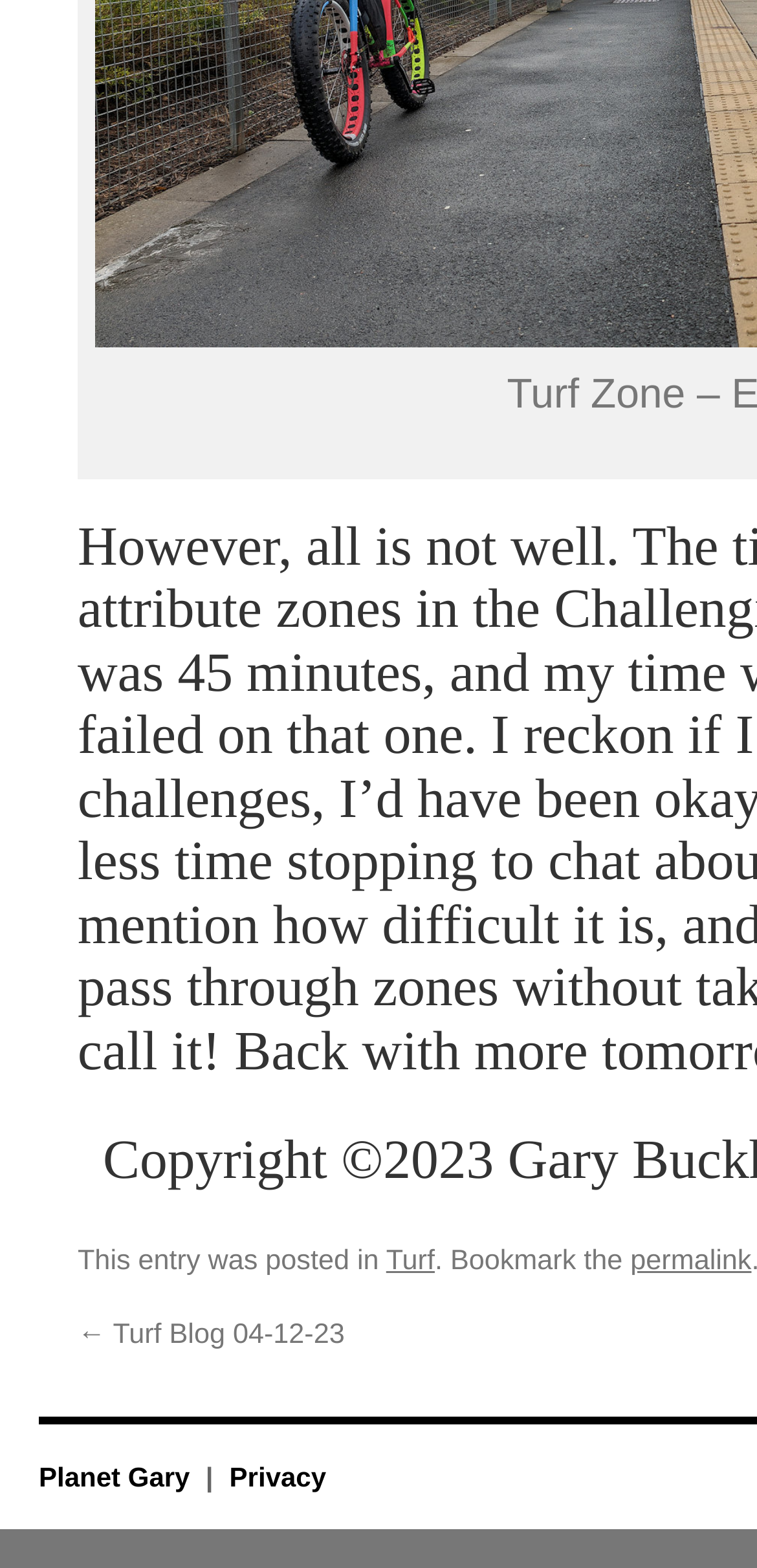With reference to the screenshot, provide a detailed response to the question below:
What is the name of the blog?

The name of the blog can be determined by looking at the link '← Turf Blog 04-12-23' which is a child element of the root element. This link is likely a navigation link to the blog's homepage or a previous post.